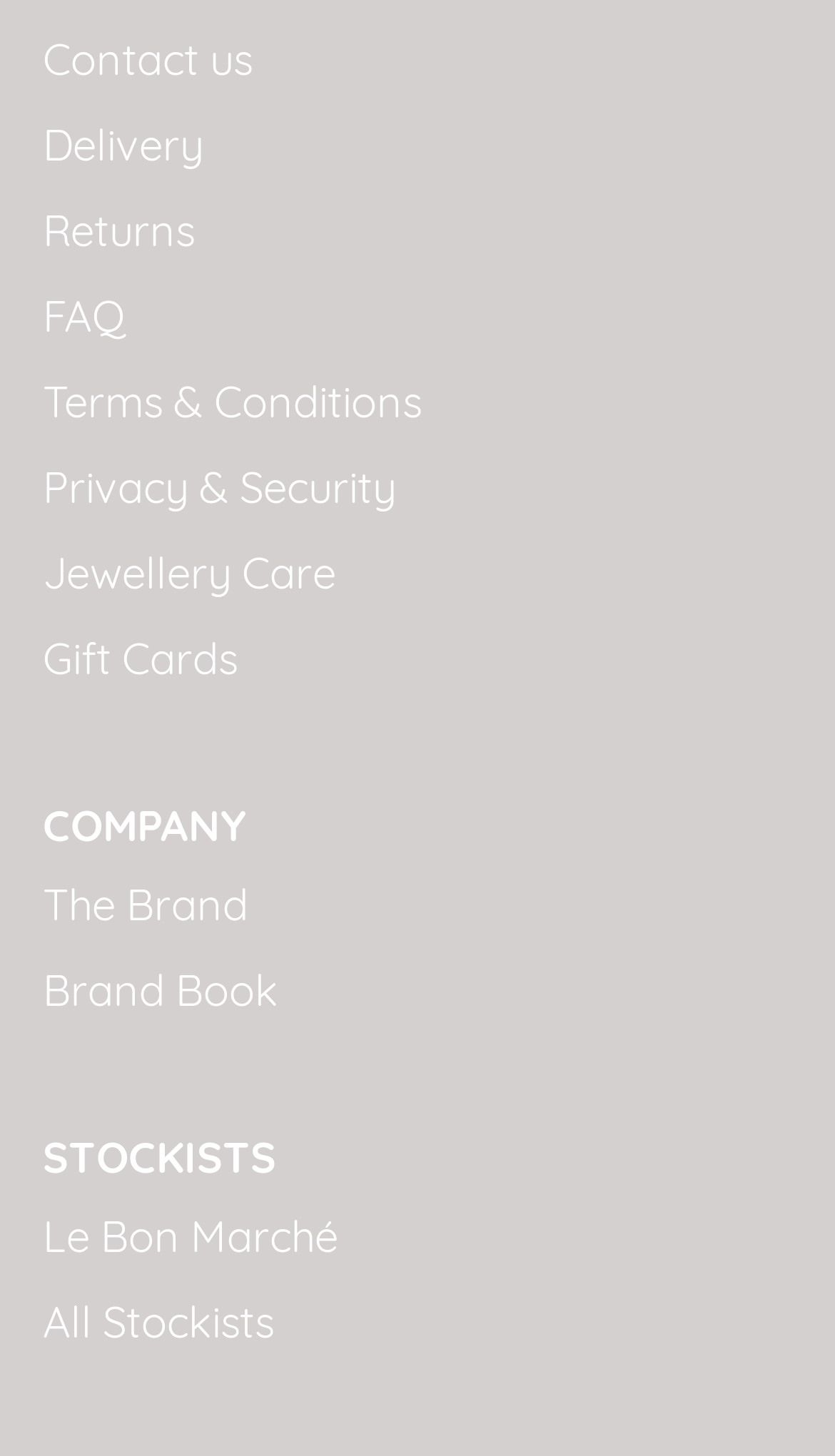How many headings are in the footer?
Examine the screenshot and reply with a single word or phrase.

2